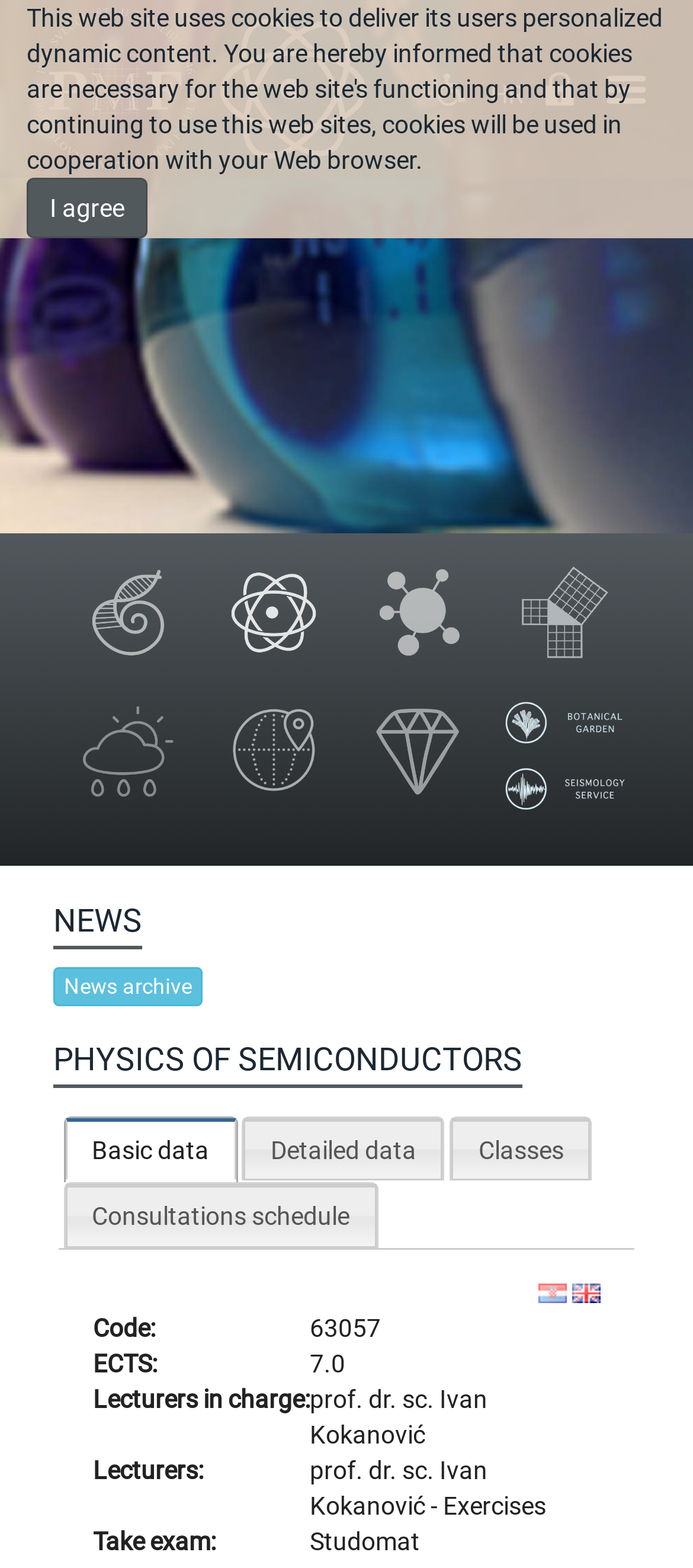Show the bounding box coordinates for the element that needs to be clicked to execute the following instruction: "View the 'Consultations schedule'". Provide the coordinates in the form of four float numbers between 0 and 1, i.e., [left, top, right, bottom].

[0.091, 0.754, 0.545, 0.796]